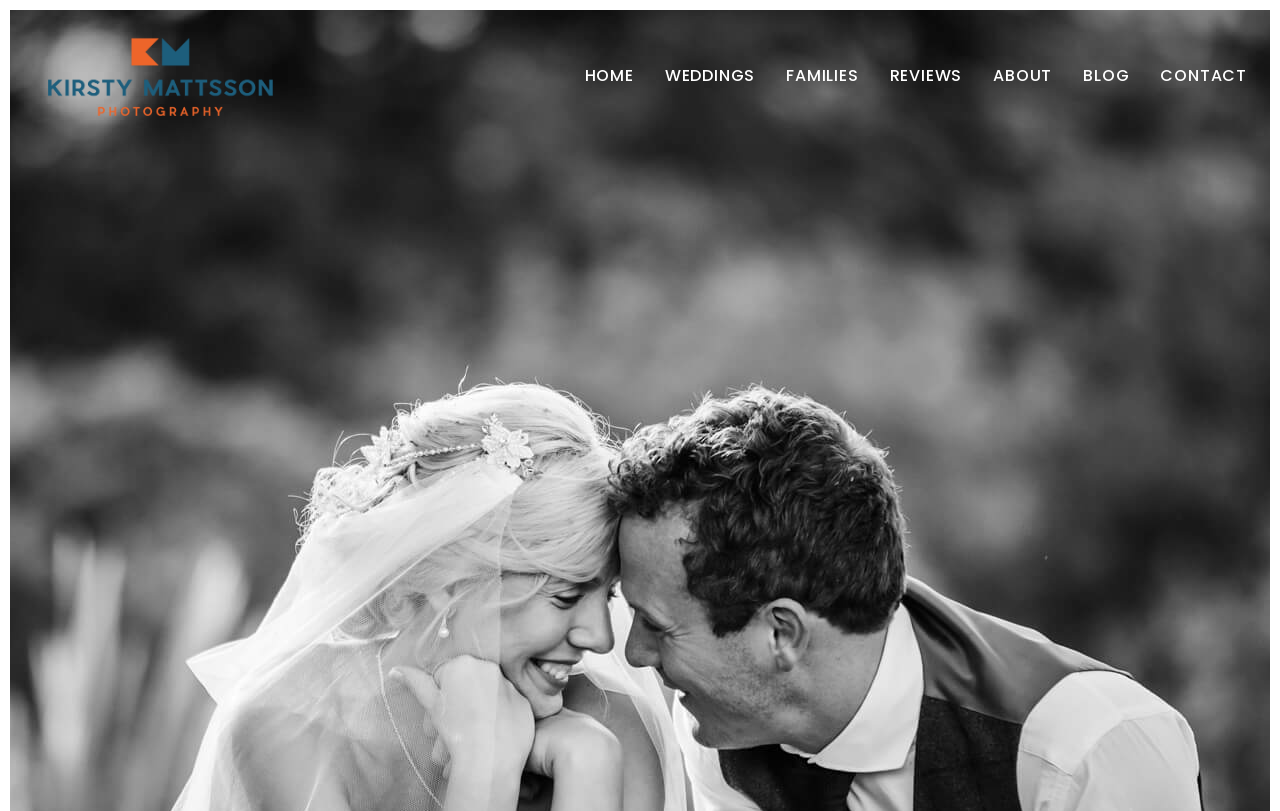Identify the bounding box coordinates for the element you need to click to achieve the following task: "view WEDDINGS". The coordinates must be four float values ranging from 0 to 1, formatted as [left, top, right, bottom].

[0.513, 0.08, 0.596, 0.108]